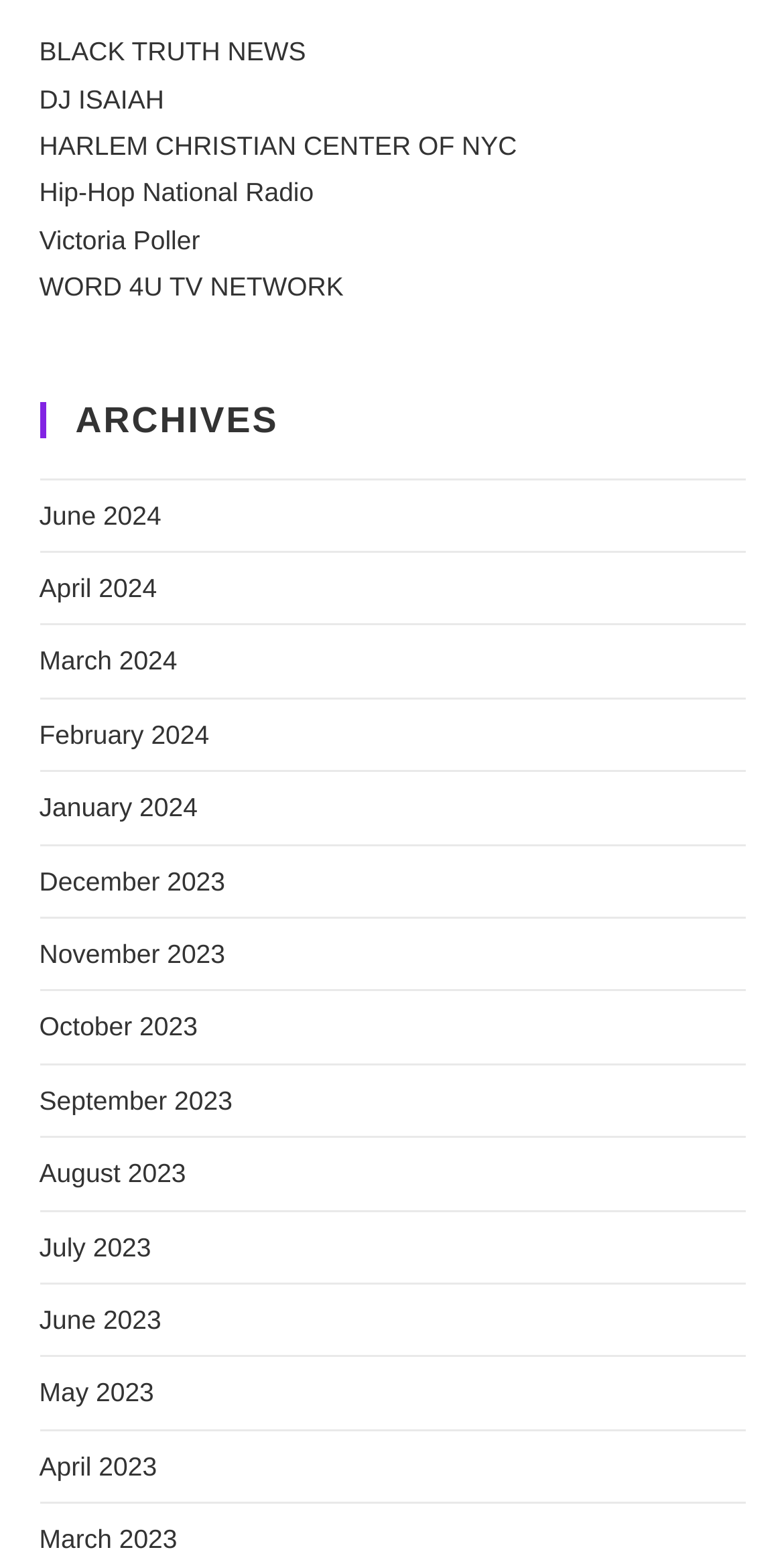Locate the bounding box coordinates of the element that needs to be clicked to carry out the instruction: "check out WORD 4U TV NETWORK". The coordinates should be given as four float numbers ranging from 0 to 1, i.e., [left, top, right, bottom].

[0.05, 0.174, 0.438, 0.193]